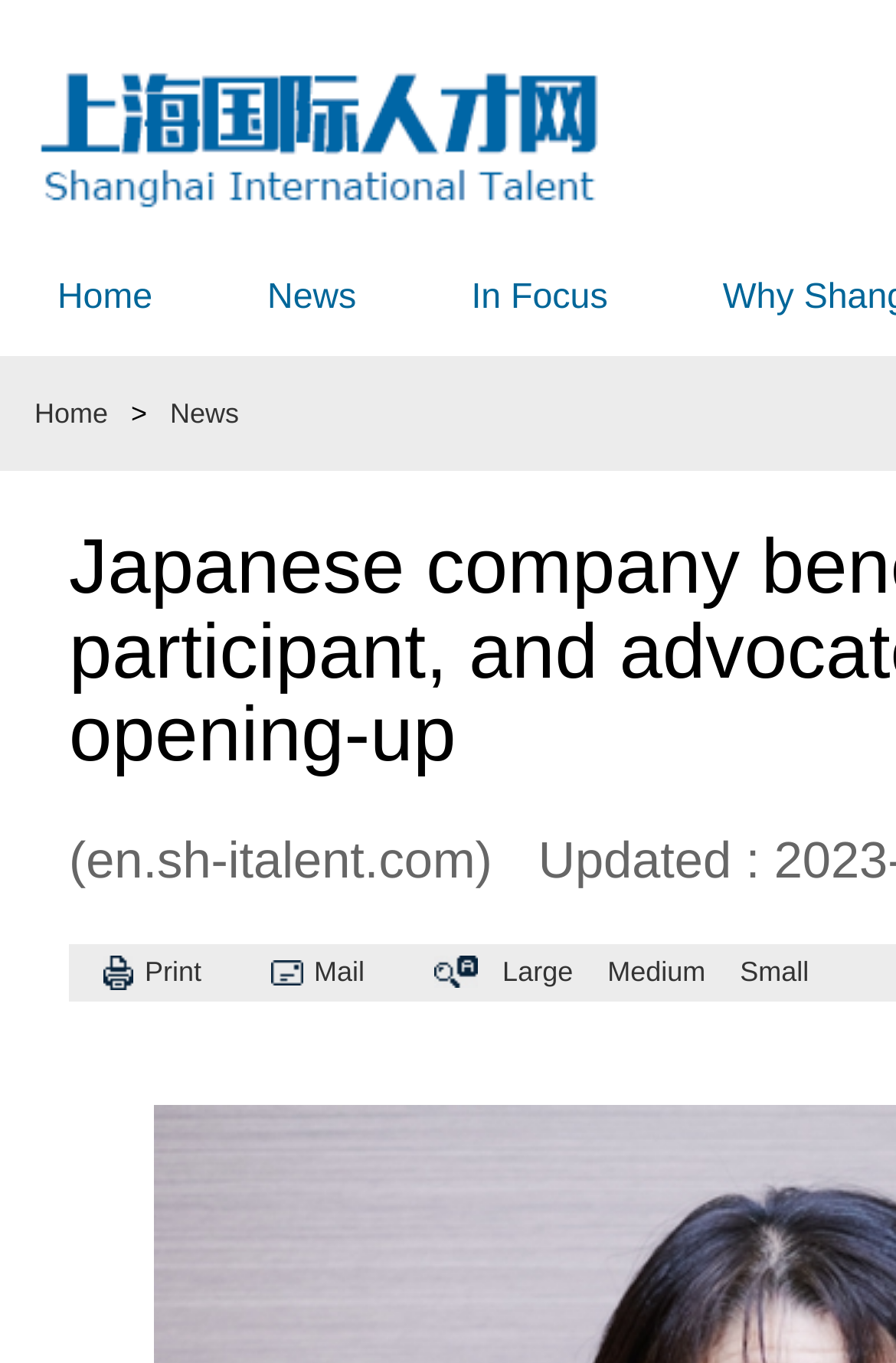Locate the bounding box of the UI element defined by this description: "In Focus". The coordinates should be given as four float numbers between 0 and 1, formatted as [left, top, right, bottom].

[0.462, 0.177, 0.743, 0.261]